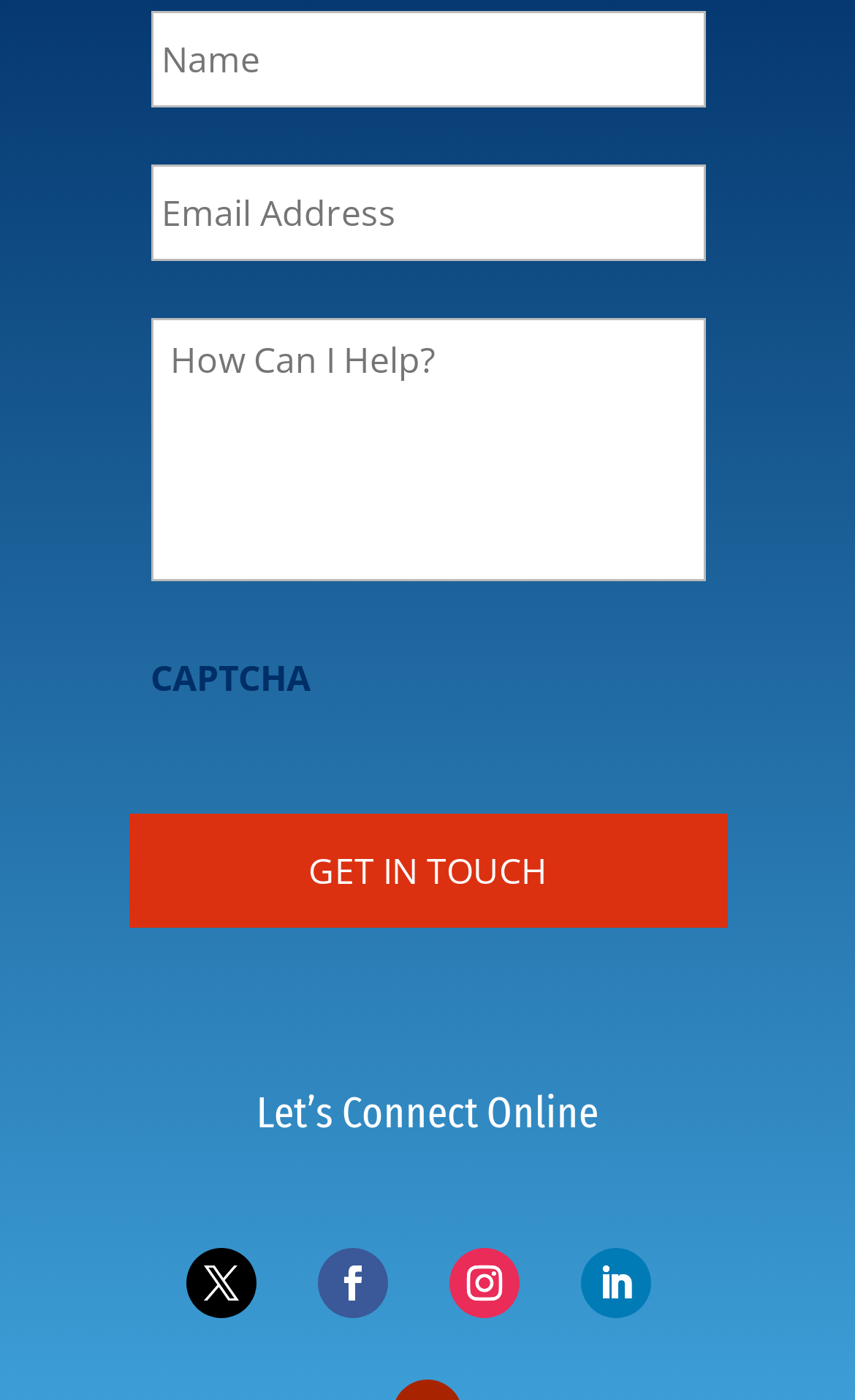Please identify the bounding box coordinates of the element's region that should be clicked to execute the following instruction: "Describe how I can be helped". The bounding box coordinates must be four float numbers between 0 and 1, i.e., [left, top, right, bottom].

[0.176, 0.227, 0.824, 0.415]